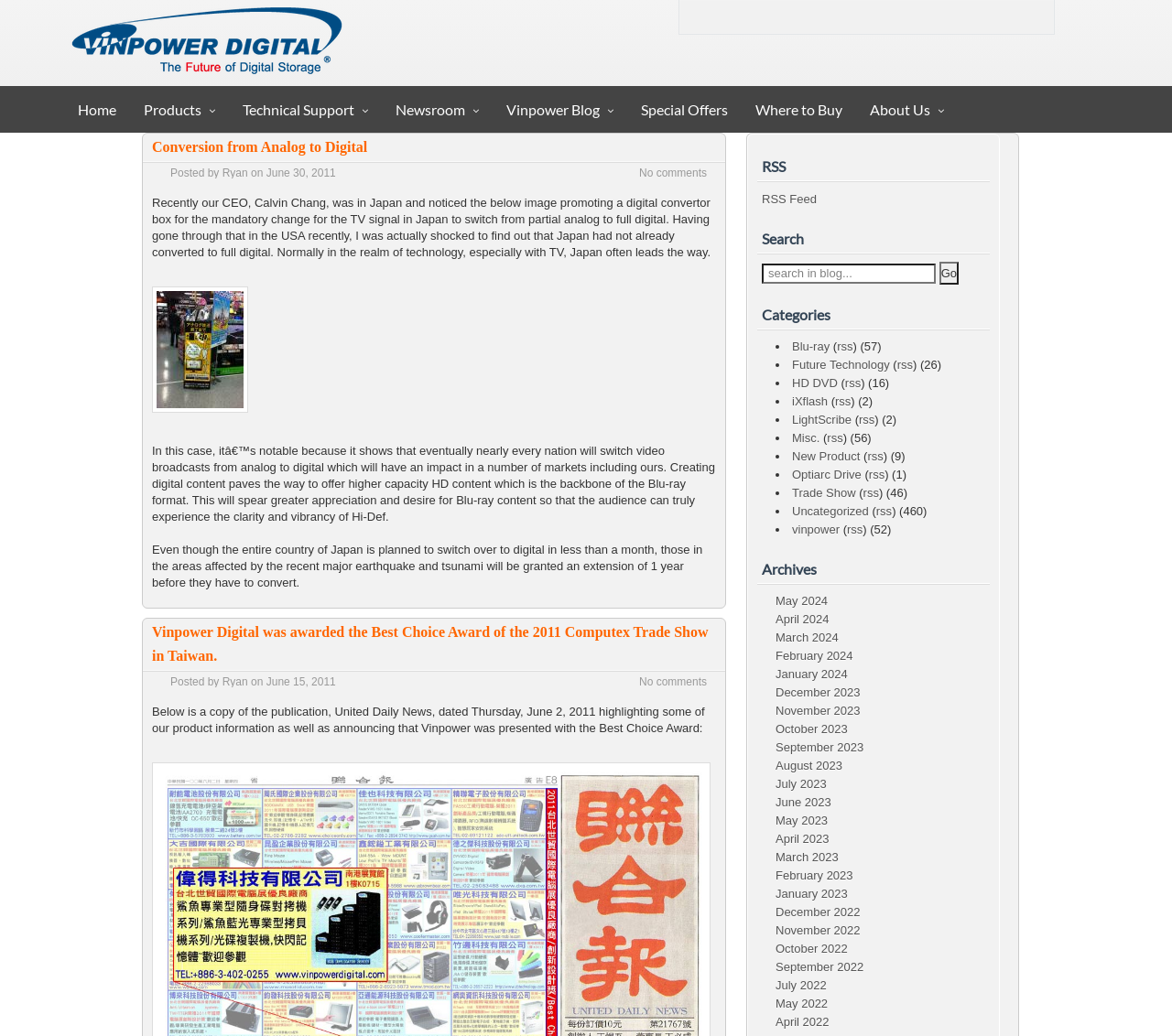Determine the bounding box coordinates for the UI element matching this description: "Hospitals & Health Systems".

None